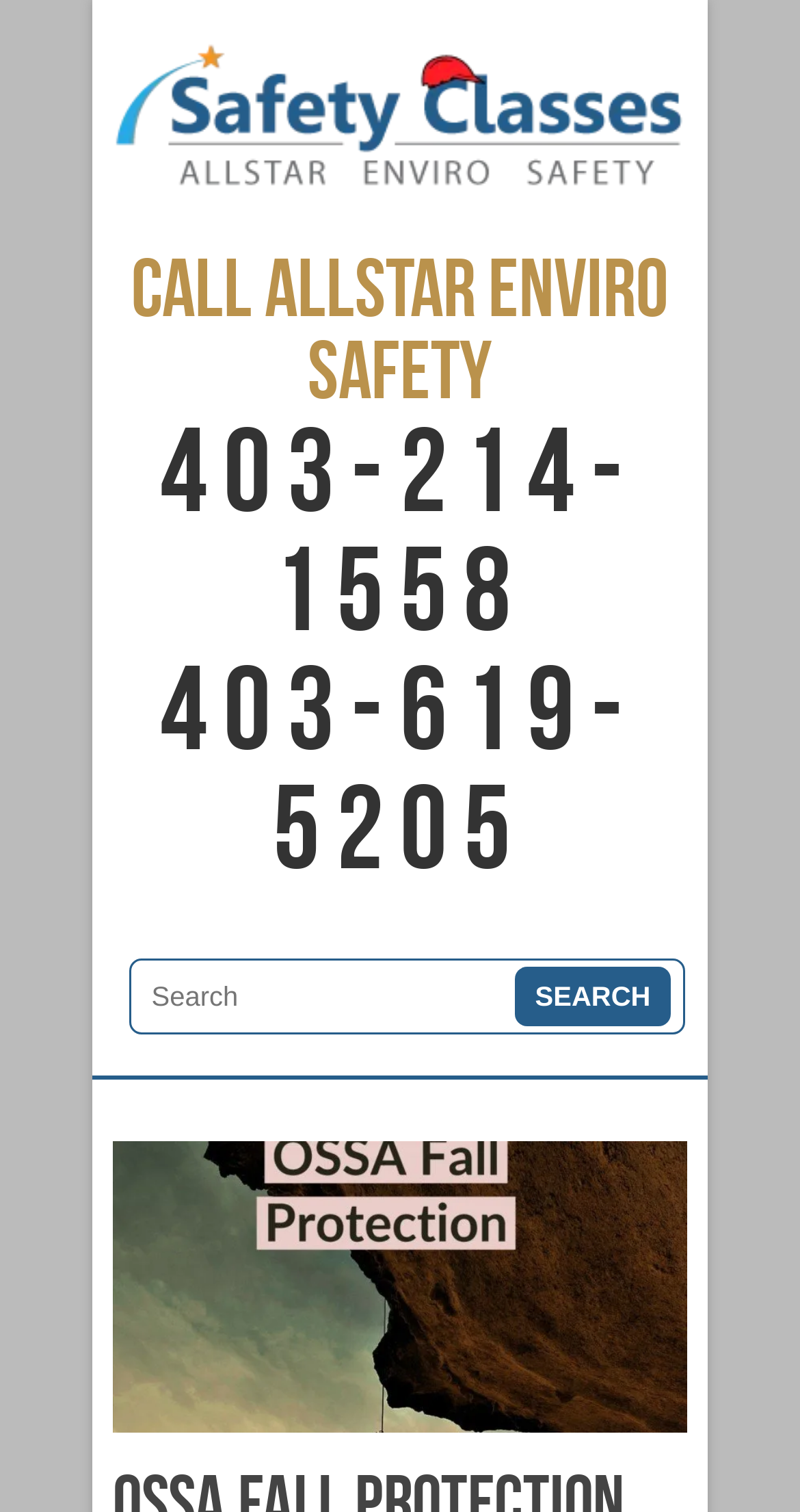Please provide a one-word or short phrase answer to the question:
How many ways can you contact Allstar Enviro Safety?

Two